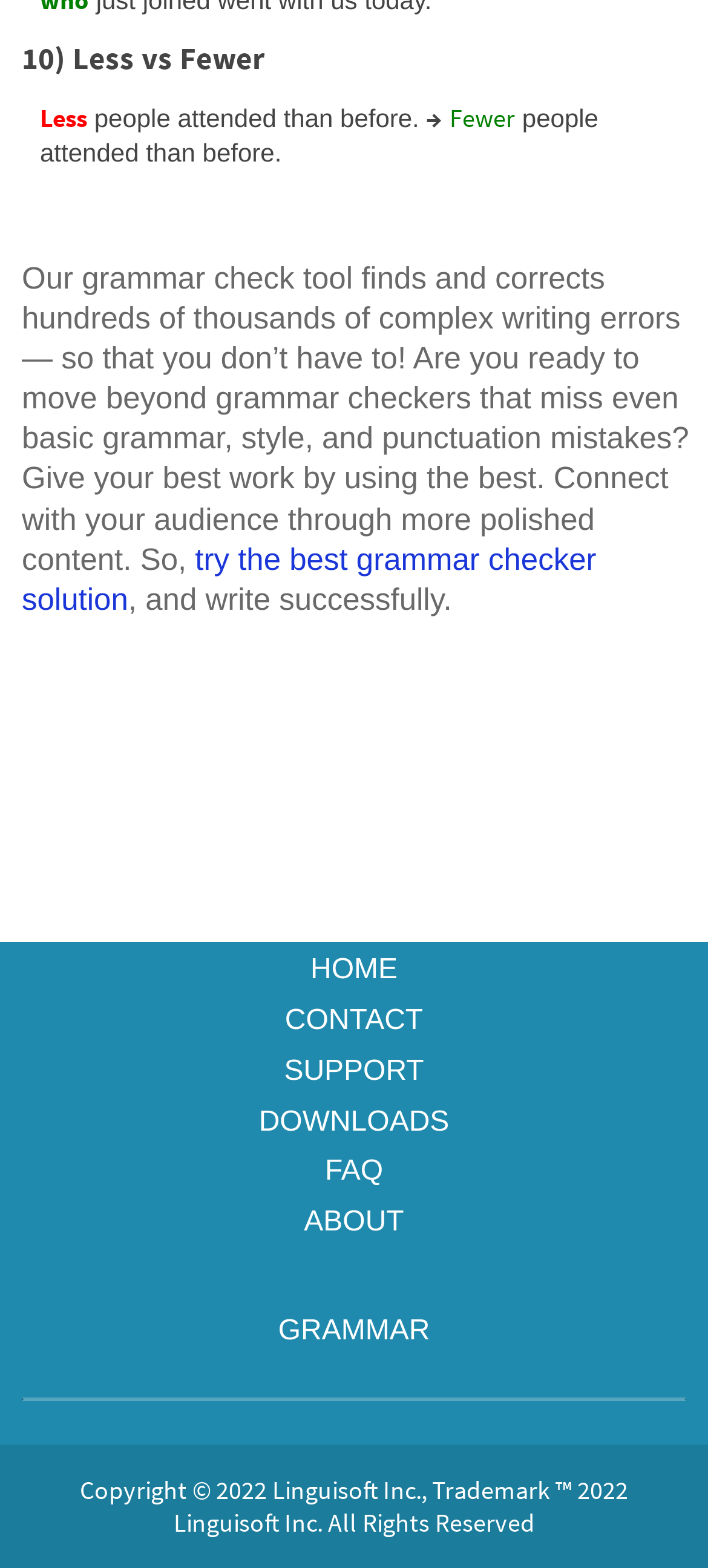Please find the bounding box coordinates of the element that needs to be clicked to perform the following instruction: "try the best grammar checker solution". The bounding box coordinates should be four float numbers between 0 and 1, represented as [left, top, right, bottom].

[0.031, 0.346, 0.842, 0.393]